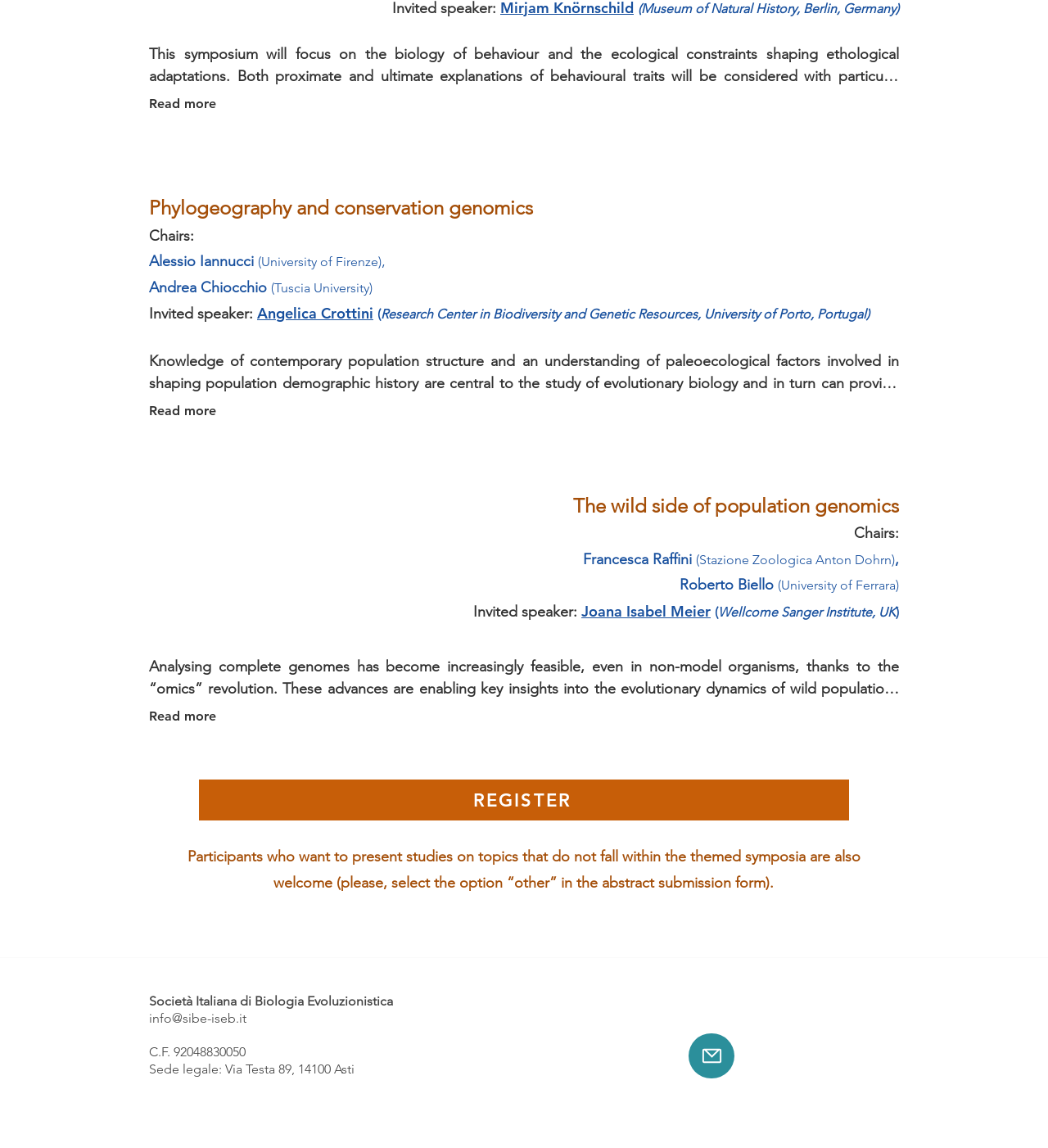Locate the bounding box coordinates of the clickable region to complete the following instruction: "Contact the Società Italiana di Biologia Evoluzionistica via email."

[0.142, 0.88, 0.235, 0.894]